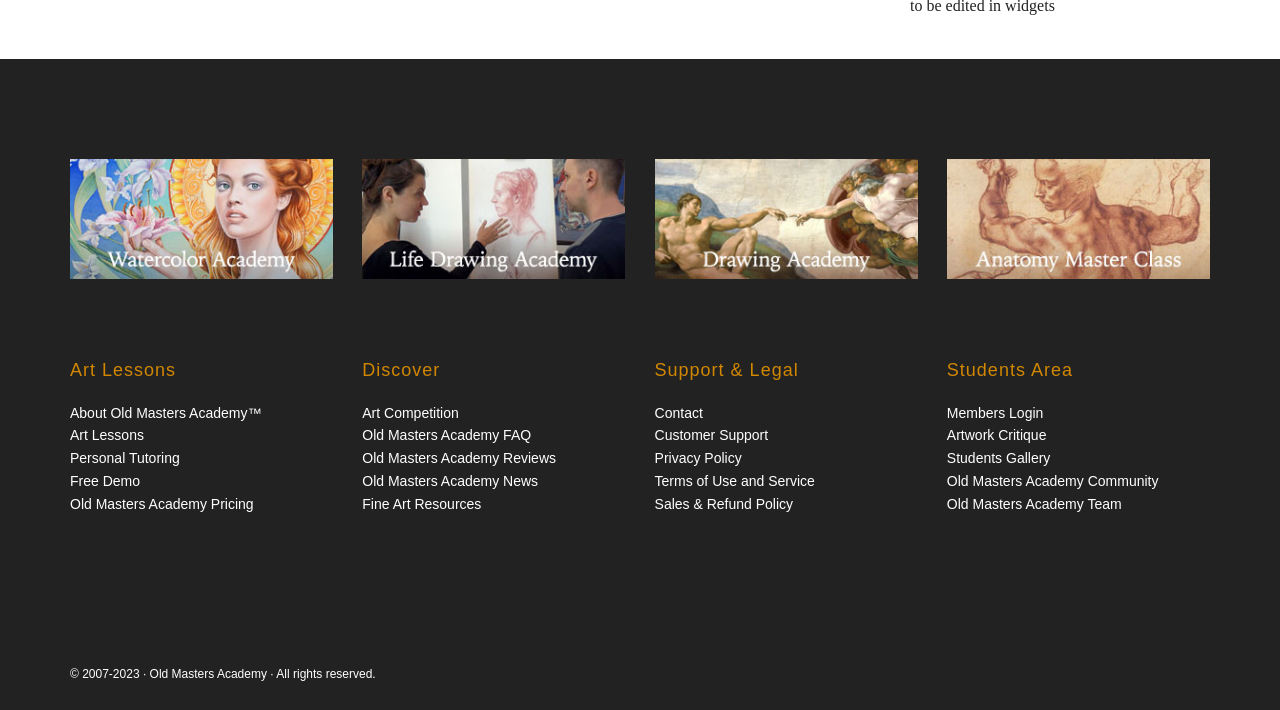Pinpoint the bounding box coordinates of the clickable area needed to execute the instruction: "View Art Lessons". The coordinates should be specified as four float numbers between 0 and 1, i.e., [left, top, right, bottom].

[0.055, 0.507, 0.26, 0.538]